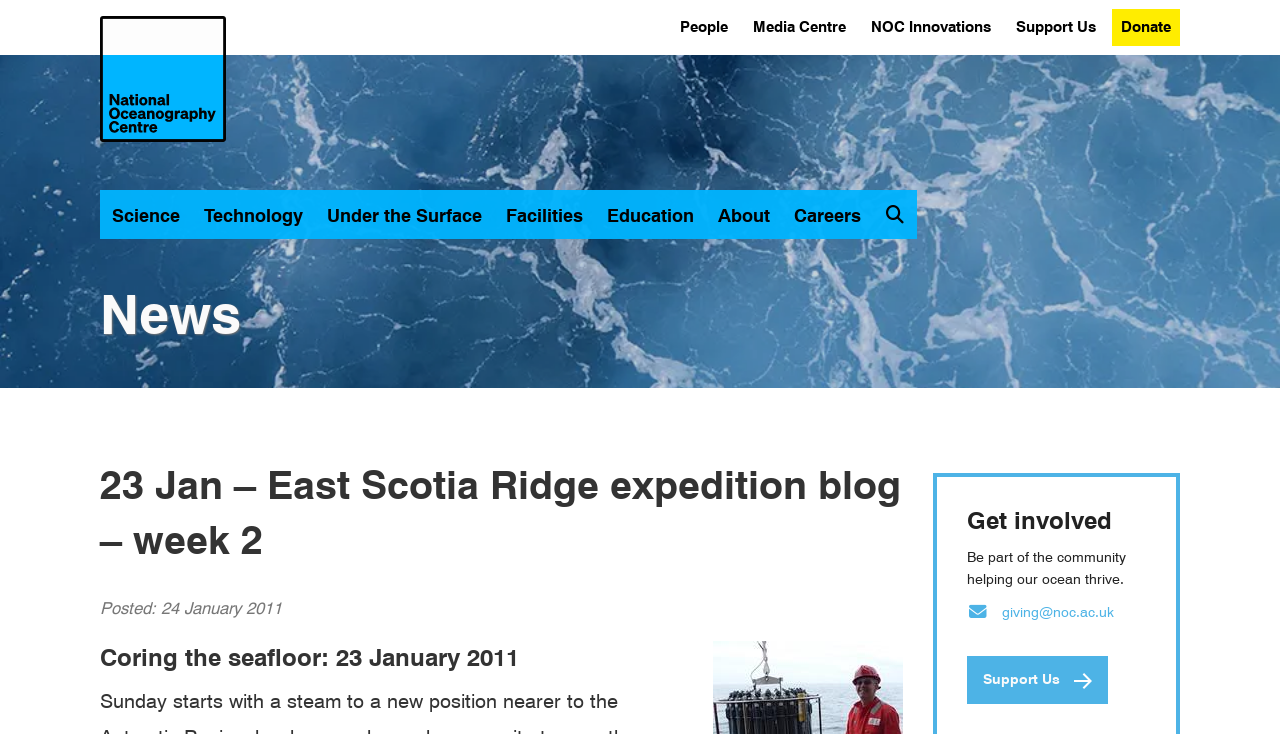Please determine the bounding box coordinates of the clickable area required to carry out the following instruction: "Go to 'Science' page". The coordinates must be four float numbers between 0 and 1, represented as [left, top, right, bottom].

[0.078, 0.259, 0.15, 0.326]